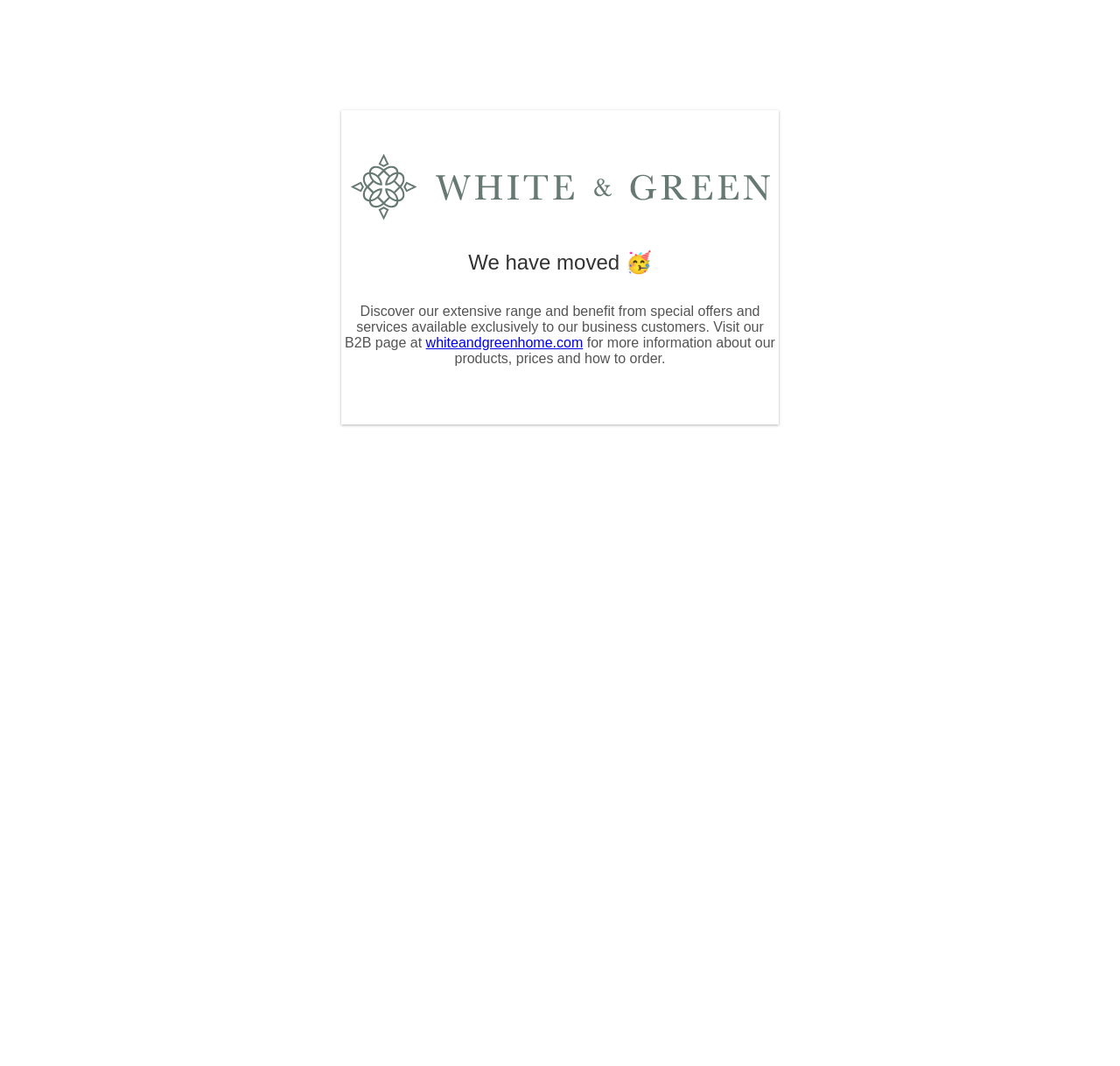Please identify the primary heading on the webpage and return its text.

We have moved 🥳